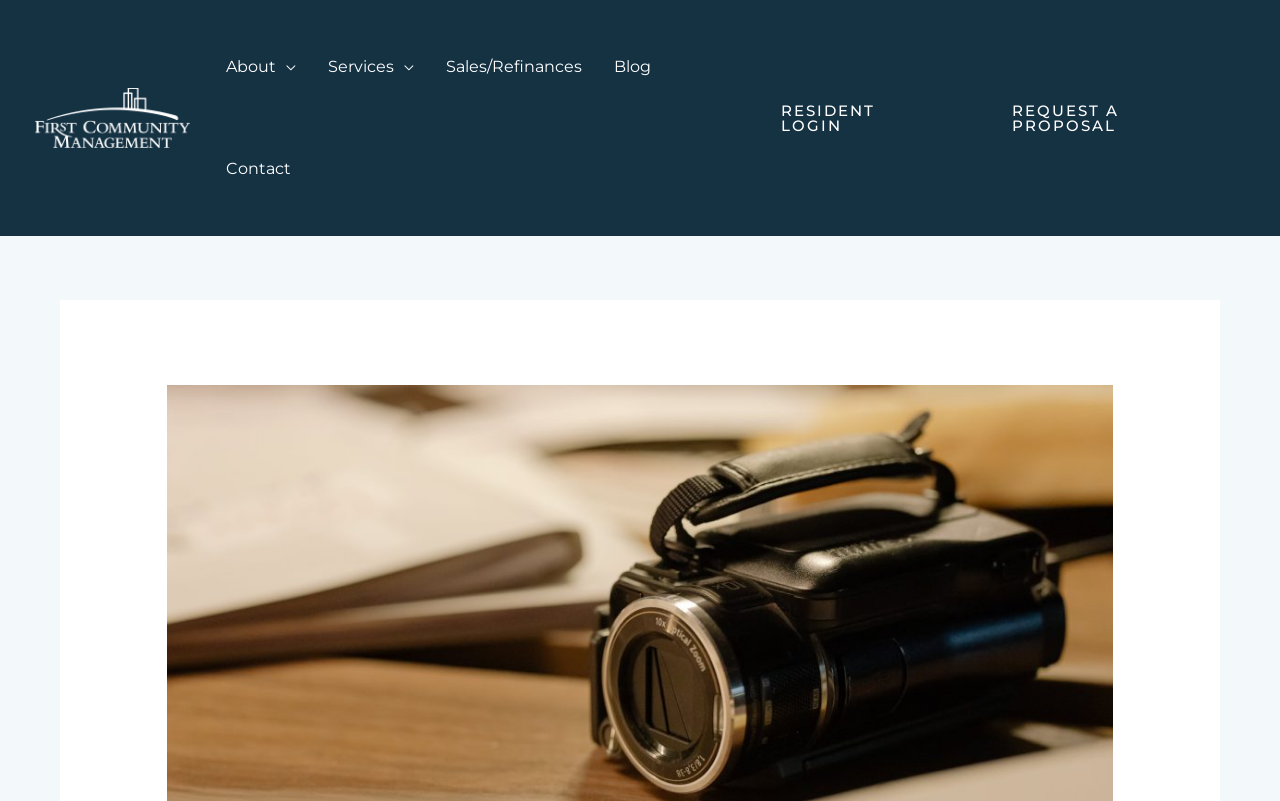Produce an elaborate caption capturing the essence of the webpage.

The webpage is about condo association meetings in Illinois, specifically discussing the recording of such meetings. At the top left of the page, there is a logo of "First Community Management" accompanied by a link to the organization's website. 

Below the logo, a navigation menu is situated, spanning about half of the page's width. The menu consists of five links: "About", "Services", "Sales/Refinances", "Blog", and "Contact". The "About" and "Services" links have dropdown menus, indicated by a toggle icon. 

On the top right side of the page, there are two prominent links: "RESIDENT LOGIN" and "REQUEST A PROPOSAL". These links are positioned horizontally, with "RESIDENT LOGIN" on the left and "REQUEST A PROPOSAL" on the right.